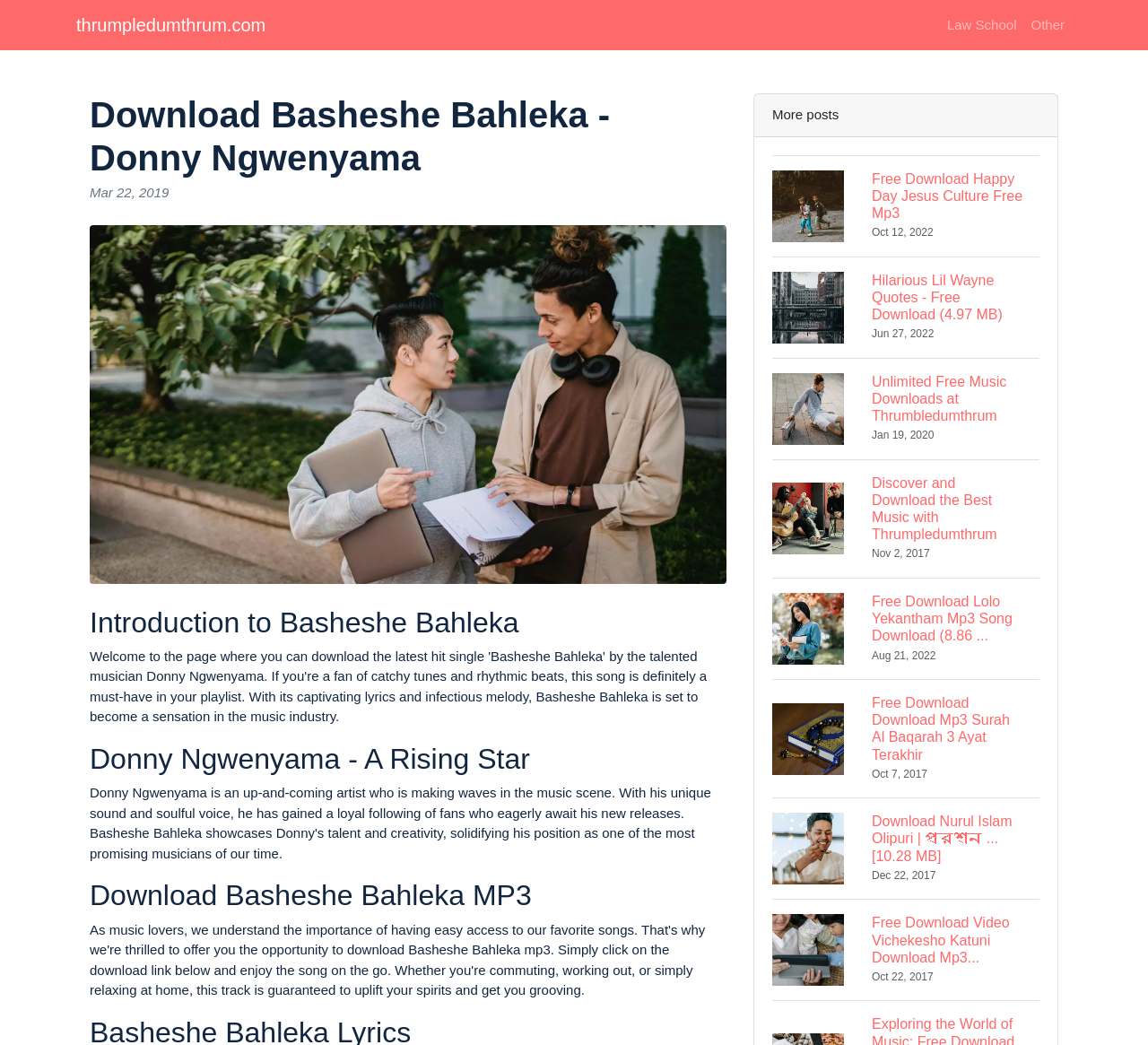What is the size of the 'Hilarious Lil Wayne Quotes' download?
Observe the image and answer the question with a one-word or short phrase response.

4.97 MB